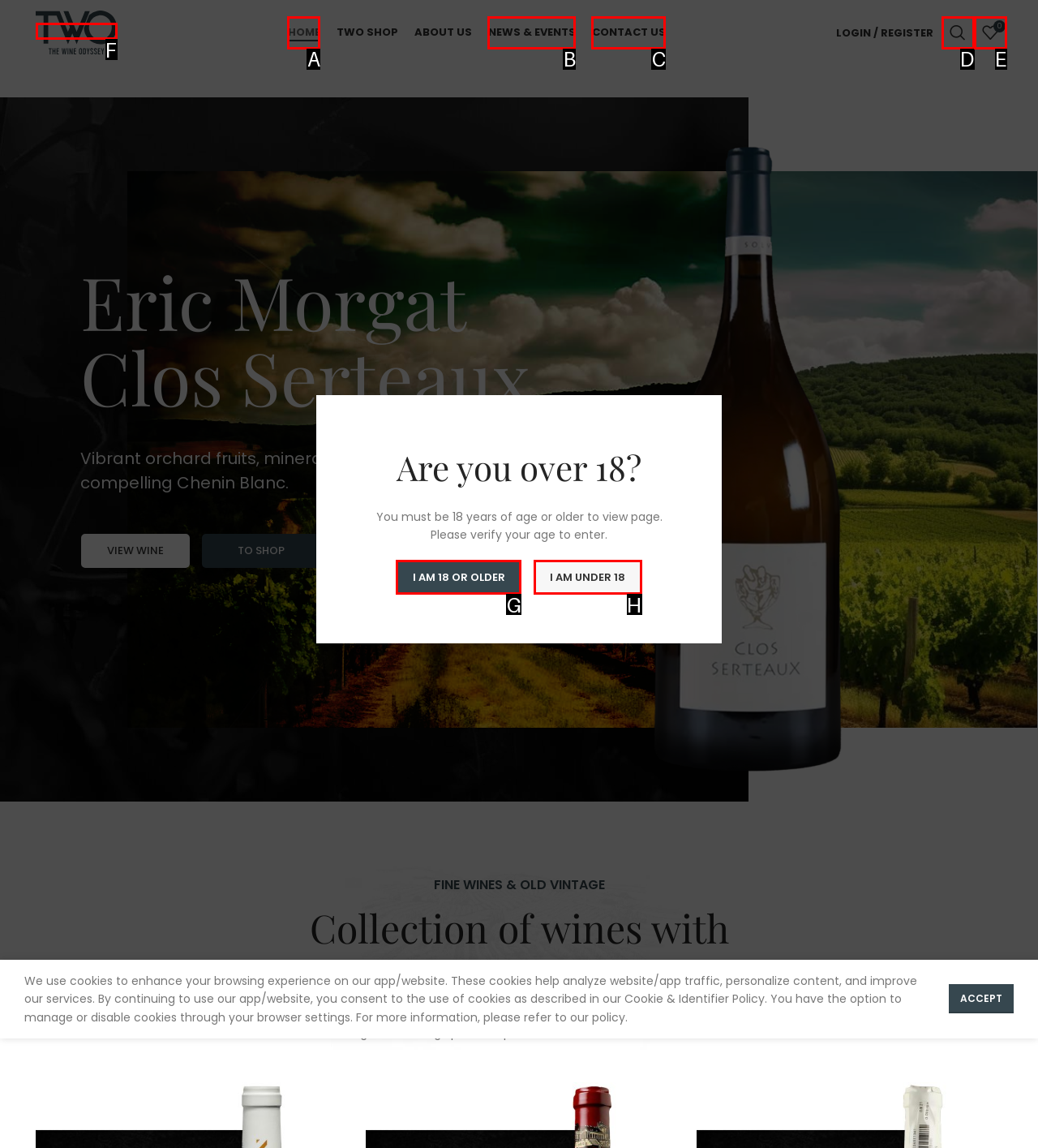Determine the appropriate lettered choice for the task: Verify age. Reply with the correct letter.

G